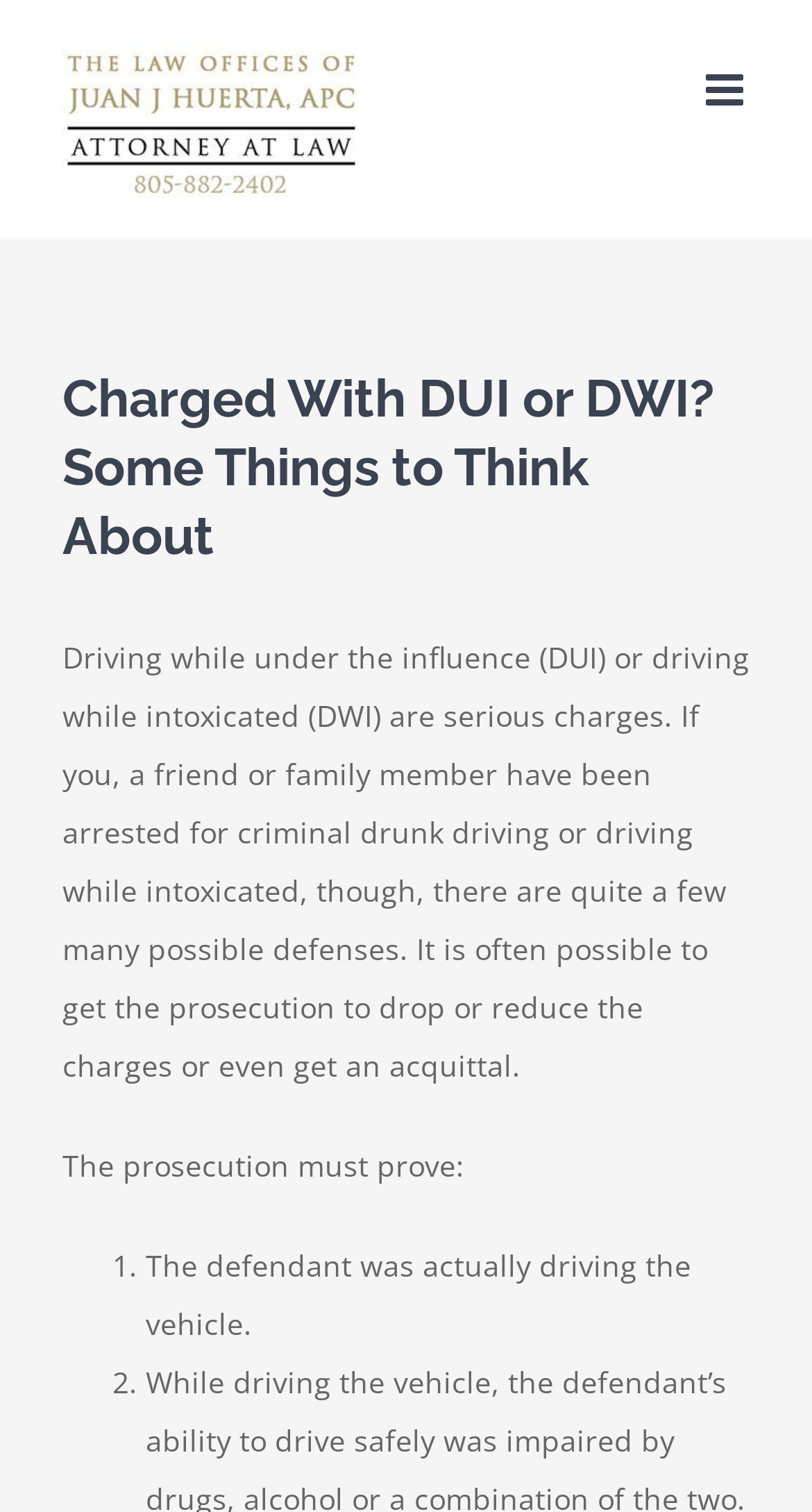Provide the bounding box for the UI element matching this description: "aria-label="Toggle mobile menu"".

[0.869, 0.045, 0.923, 0.074]